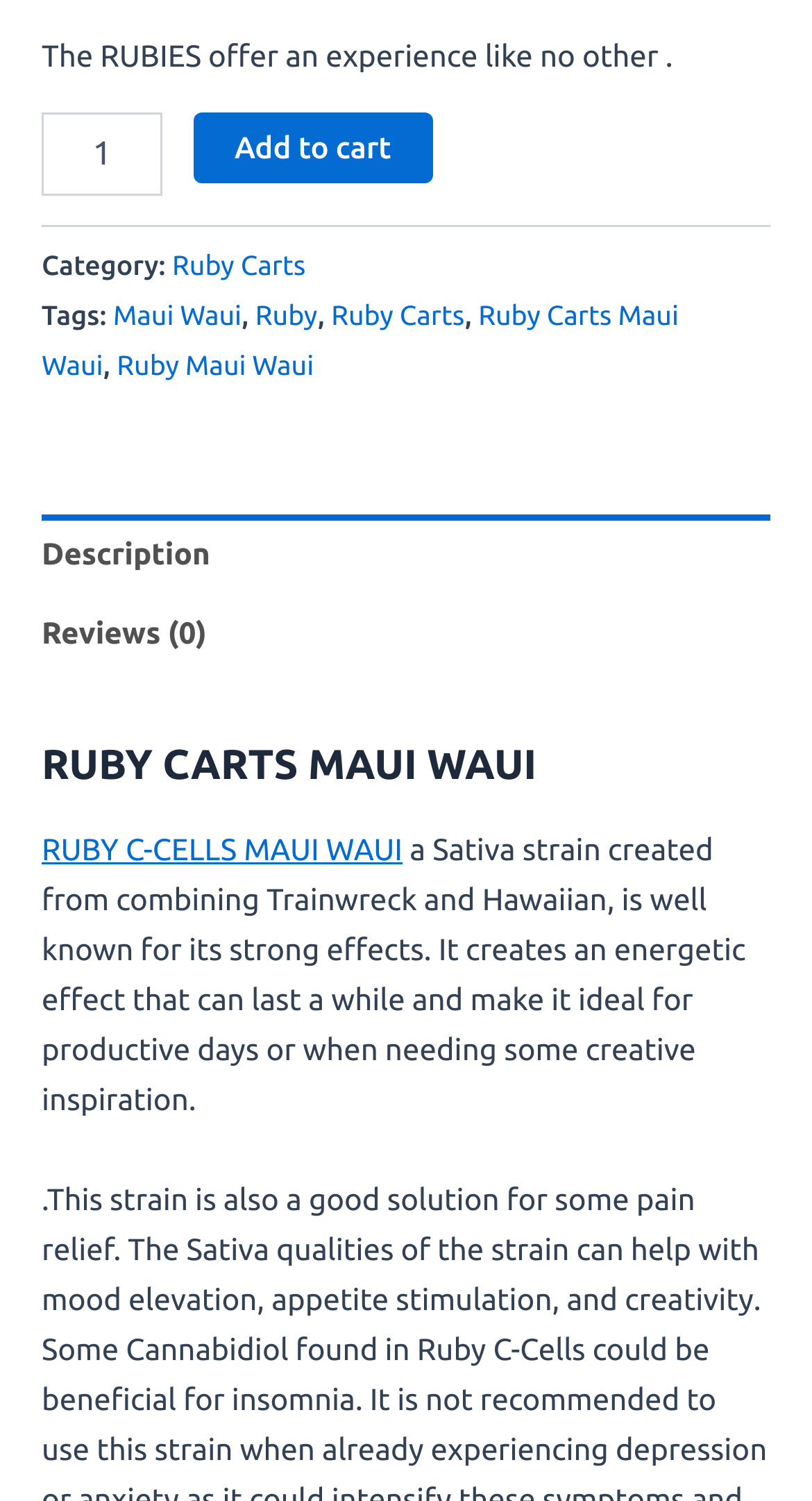Please locate the bounding box coordinates of the element's region that needs to be clicked to follow the instruction: "Read product description". The bounding box coordinates should be provided as four float numbers between 0 and 1, i.e., [left, top, right, bottom].

[0.051, 0.342, 0.949, 0.396]